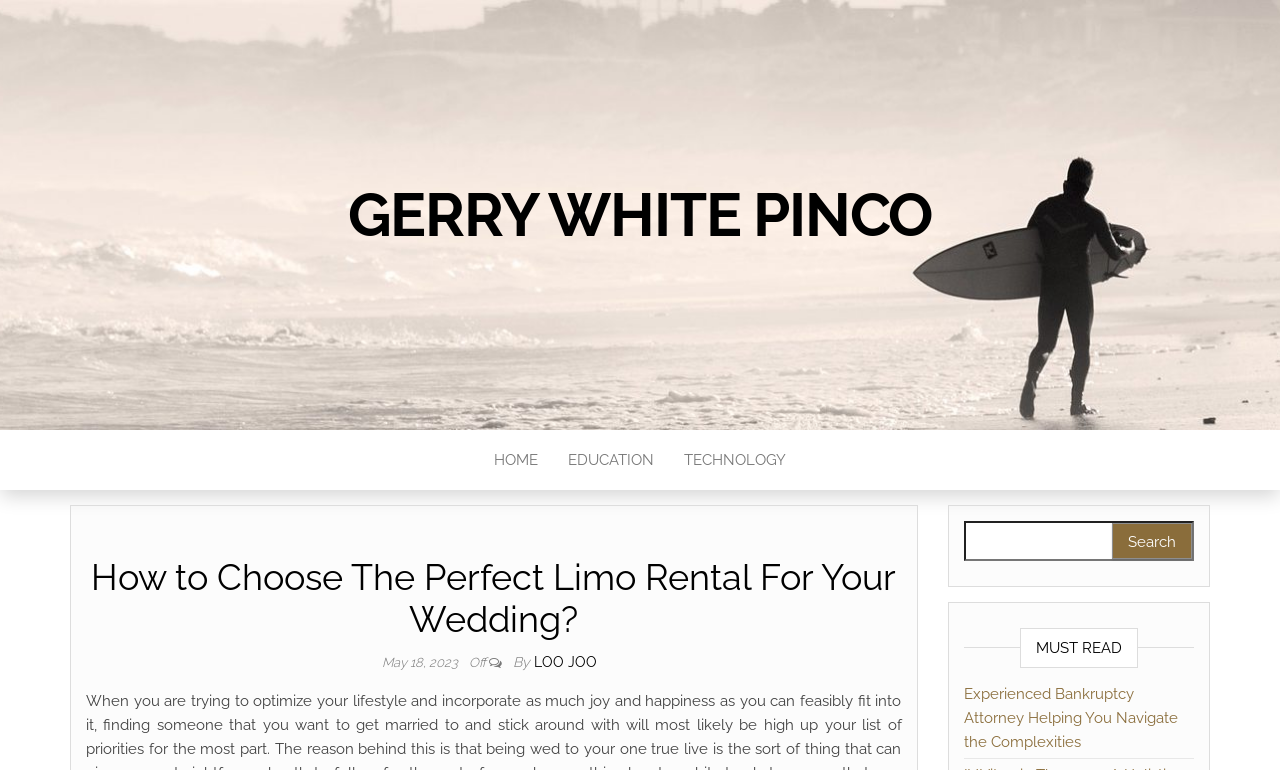Return the bounding box coordinates of the UI element that corresponds to this description: "loo joo". The coordinates must be given as four float numbers in the range of 0 and 1, [left, top, right, bottom].

[0.417, 0.849, 0.467, 0.87]